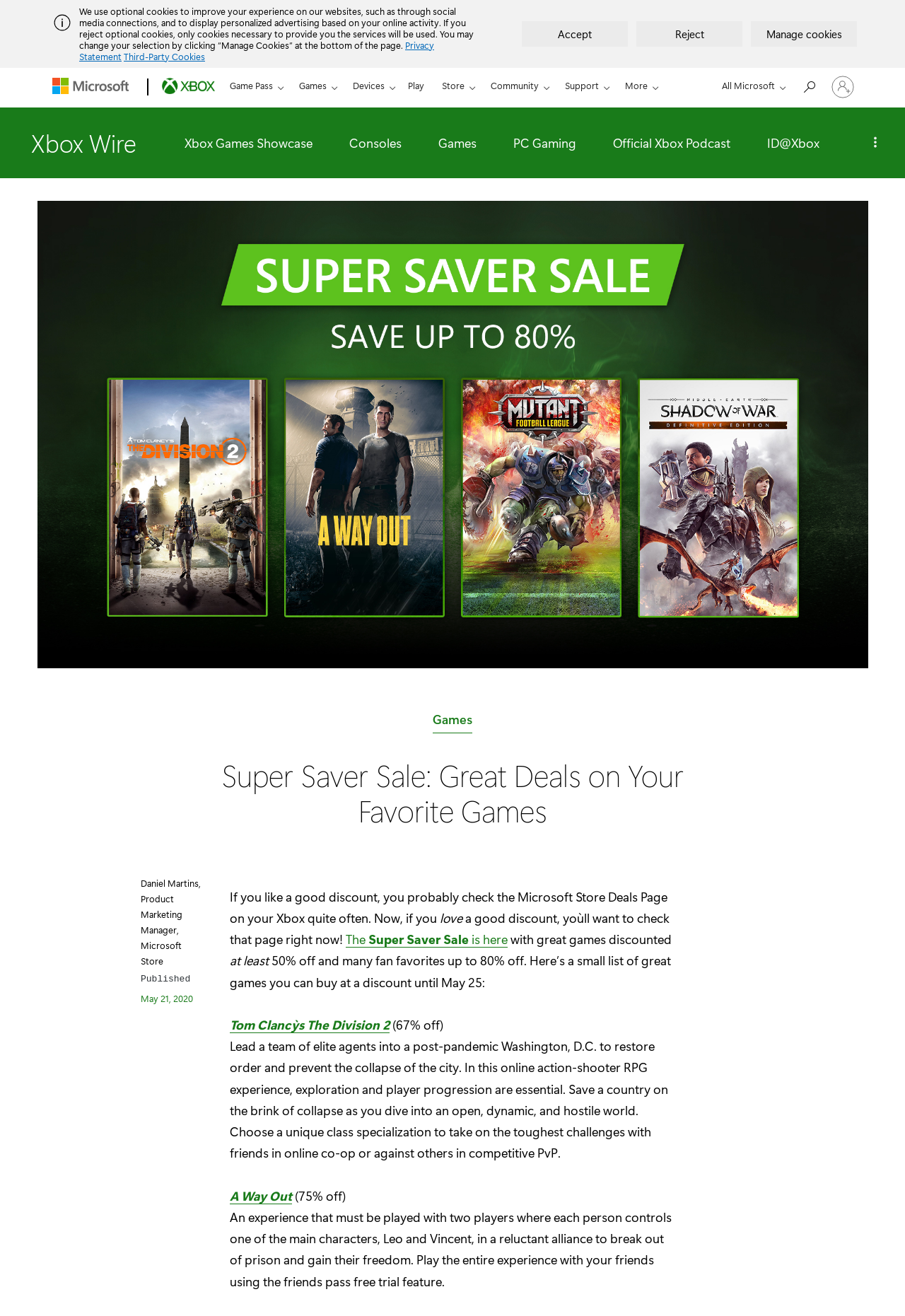Locate the bounding box coordinates of the area that needs to be clicked to fulfill the following instruction: "Click on the 'Islamic Boys Names' category". The coordinates should be in the format of four float numbers between 0 and 1, namely [left, top, right, bottom].

None